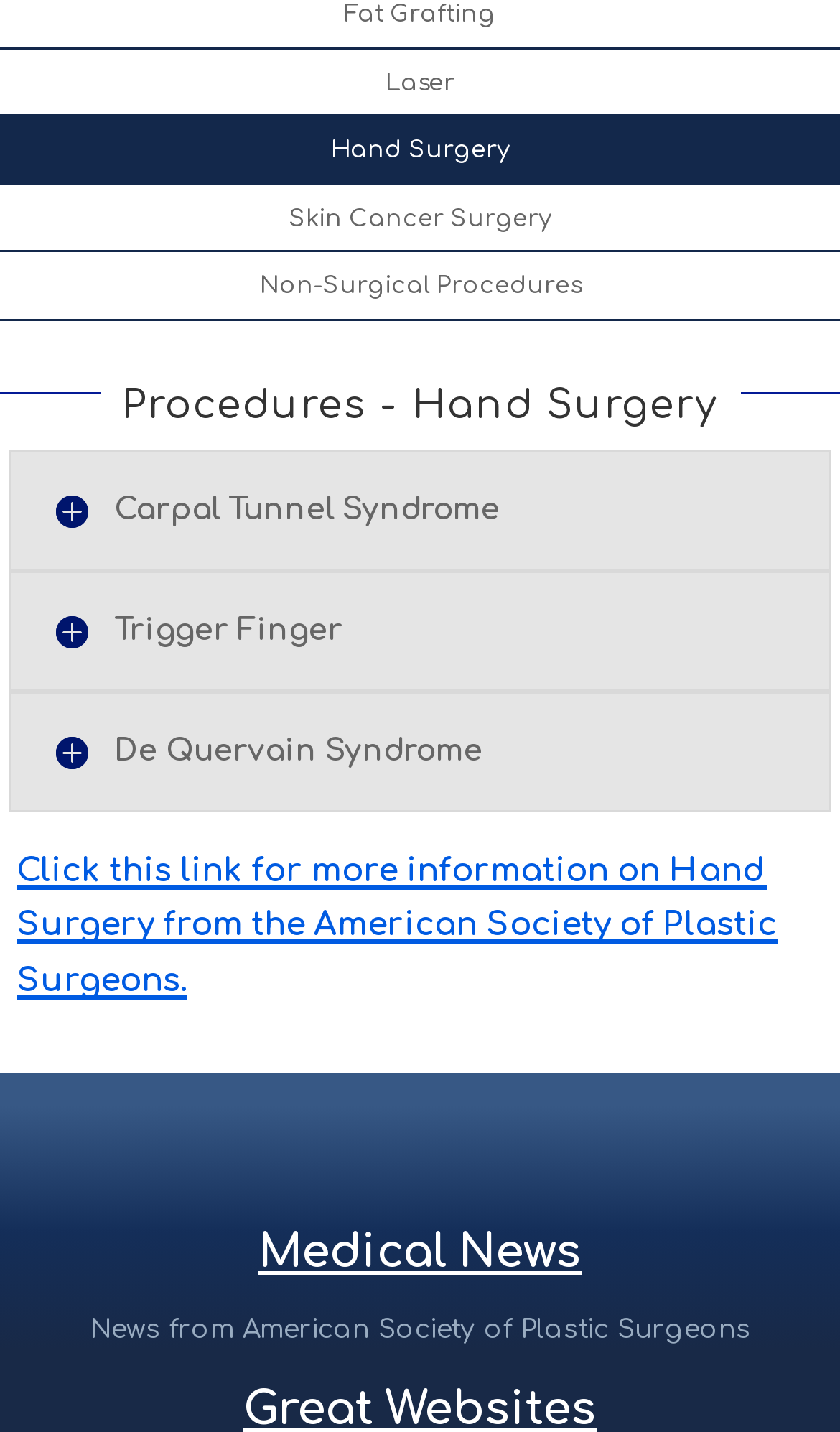Determine the bounding box coordinates of the UI element that matches the following description: "PQ Application". The coordinates should be four float numbers between 0 and 1 in the format [left, top, right, bottom].

None